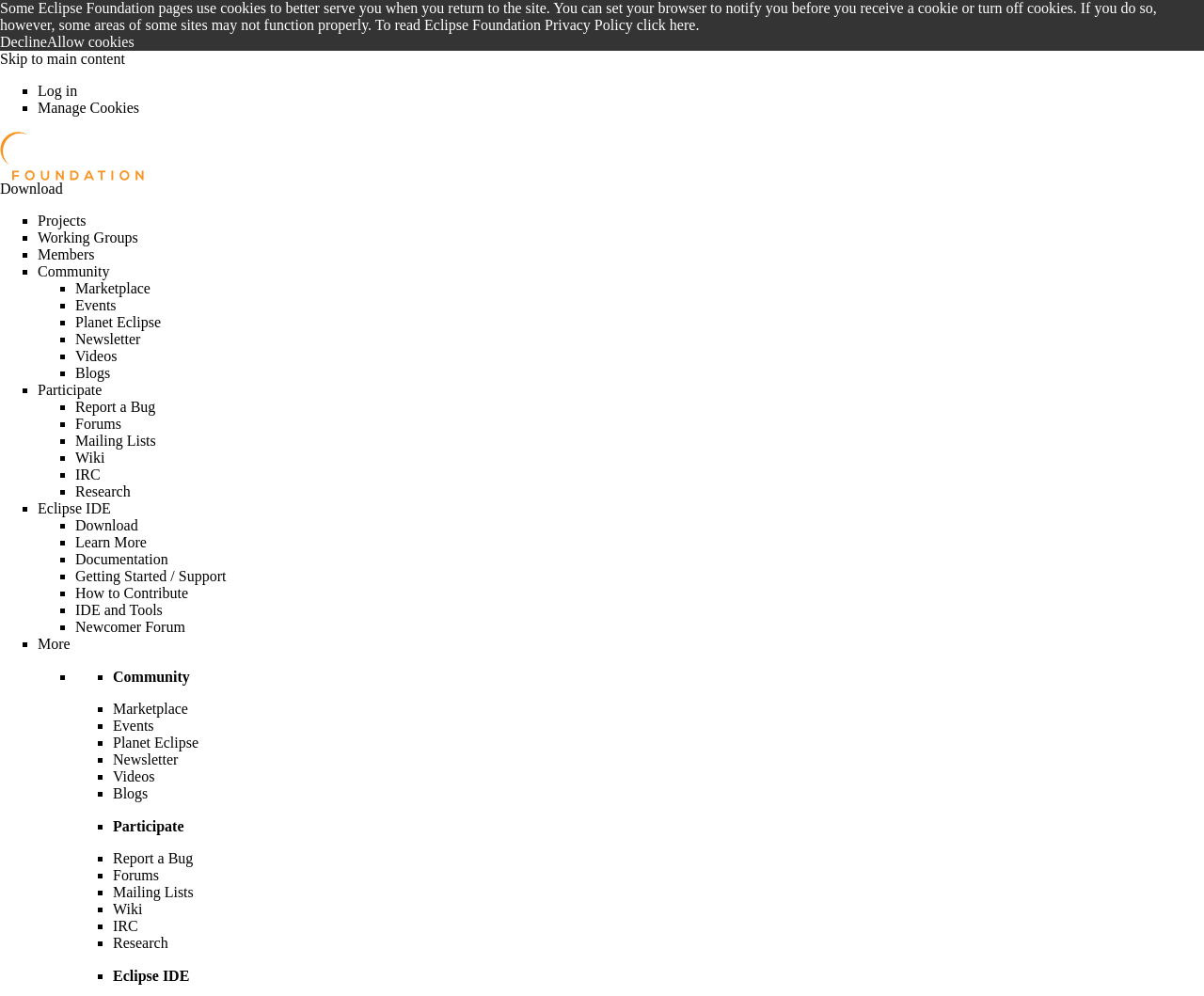Please mark the clickable region by giving the bounding box coordinates needed to complete this instruction: "Click the 'Marketplace' link".

[0.062, 0.281, 0.125, 0.297]